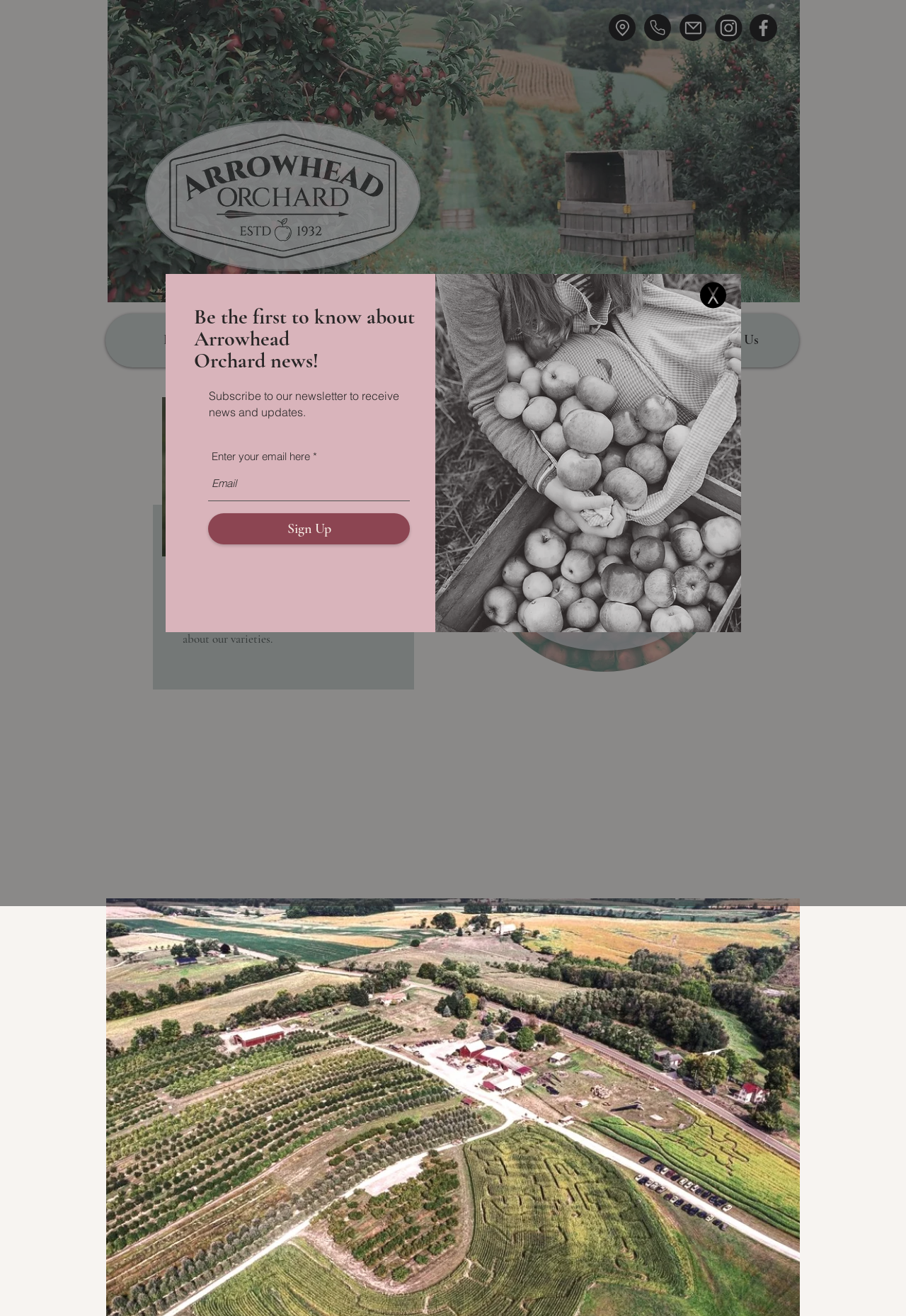Identify the bounding box coordinates of the region I need to click to complete this instruction: "Subscribe to the newsletter".

[0.23, 0.354, 0.452, 0.381]